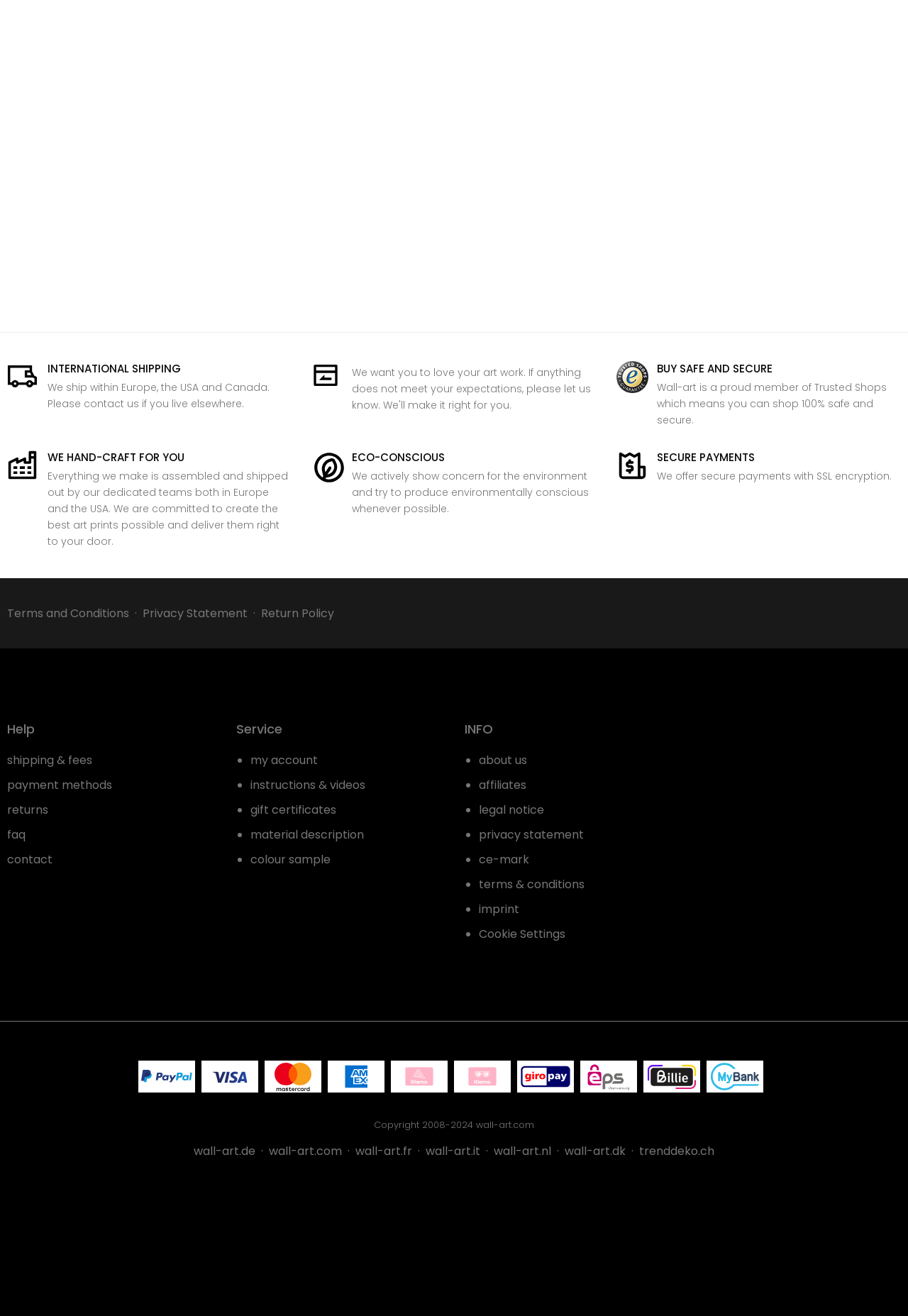Please identify the bounding box coordinates of the element that needs to be clicked to execute the following command: "View Ashley Bischoff's information". Provide the bounding box using four float numbers between 0 and 1, formatted as [left, top, right, bottom].

None